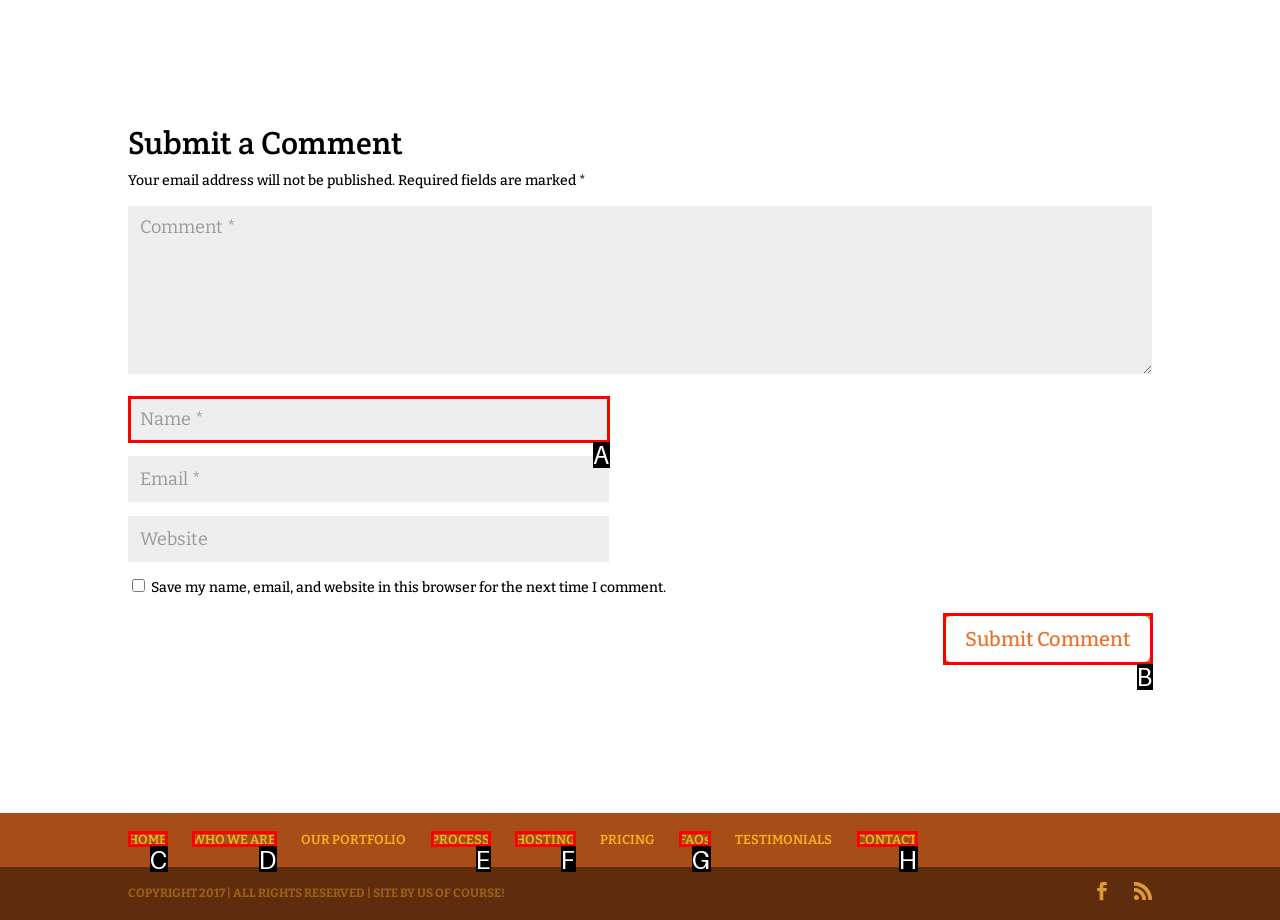Select the correct option from the given choices to perform this task: Submit a comment. Provide the letter of that option.

B